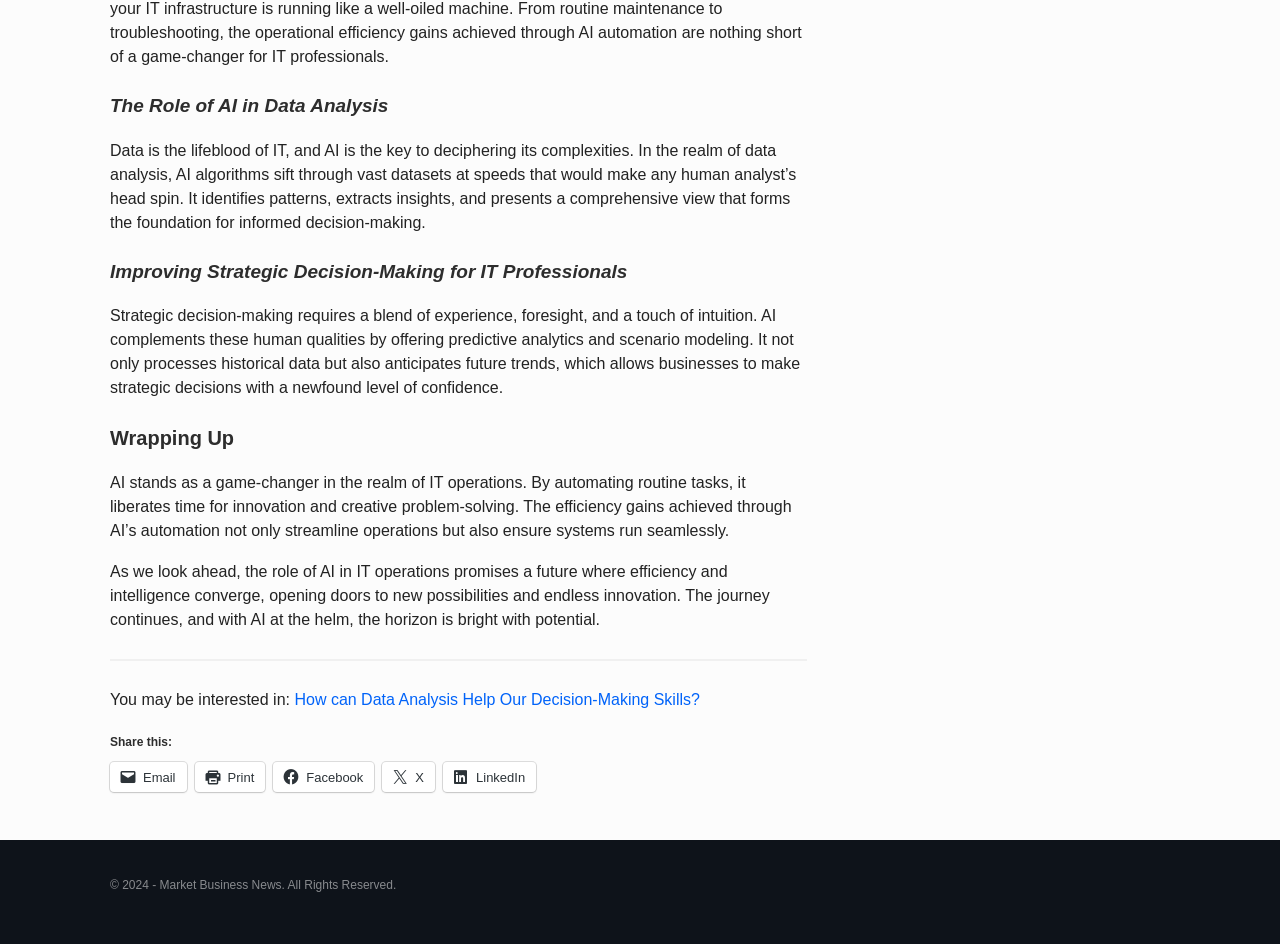What does AI complement in strategic decision-making?
Based on the image, give a concise answer in the form of a single word or short phrase.

Human qualities